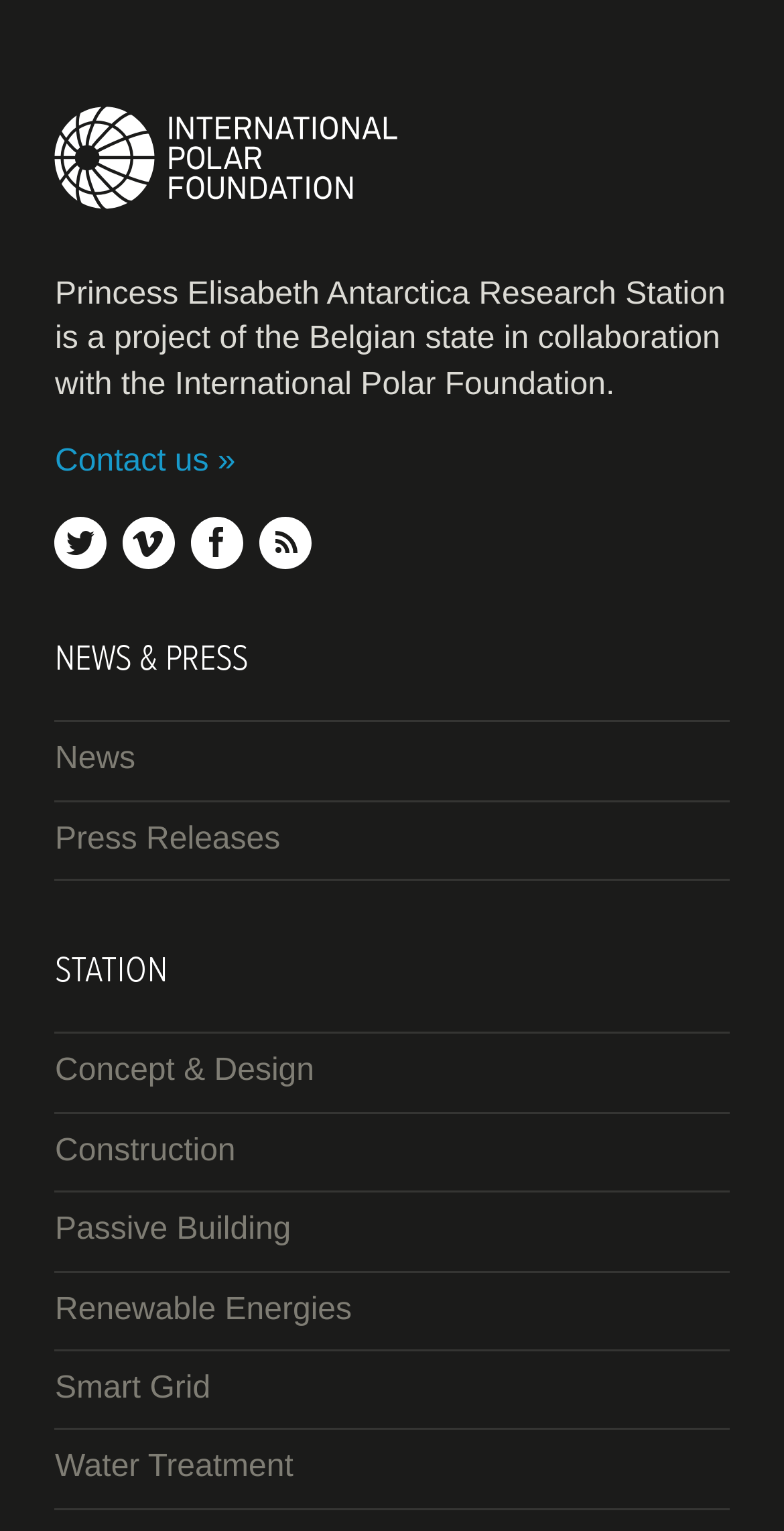What is the name of the research station?
Please respond to the question thoroughly and include all relevant details.

The name of the research station can be found in the static text element at the top of the webpage, which reads 'Princess Elisabeth Antarctica Research Station is a project of the Belgian state in collaboration with the International Polar Foundation.'